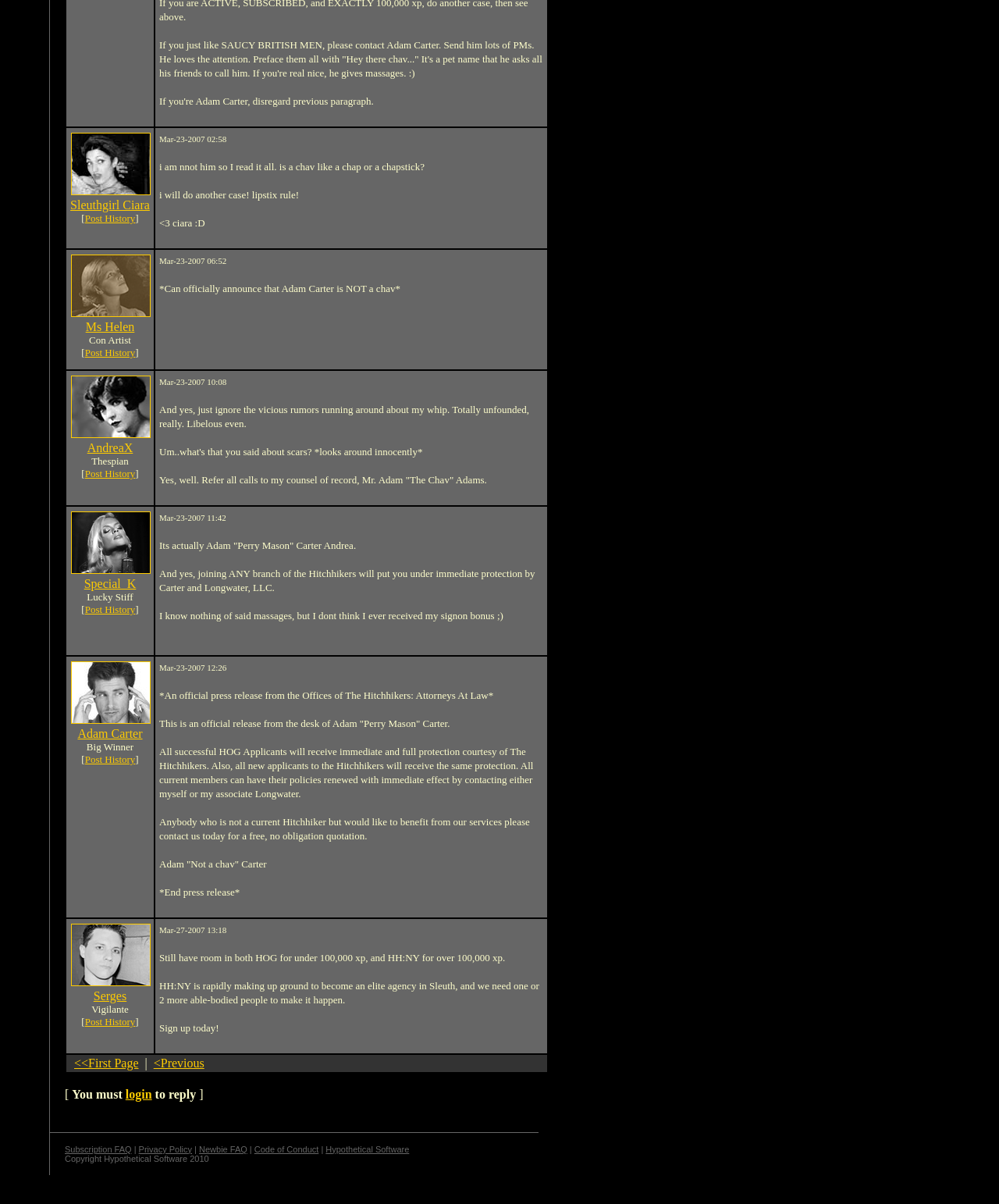Identify the bounding box coordinates of the region that needs to be clicked to carry out this instruction: "View Post History of AndreaX". Provide these coordinates as four float numbers ranging from 0 to 1, i.e., [left, top, right, bottom].

[0.085, 0.388, 0.135, 0.398]